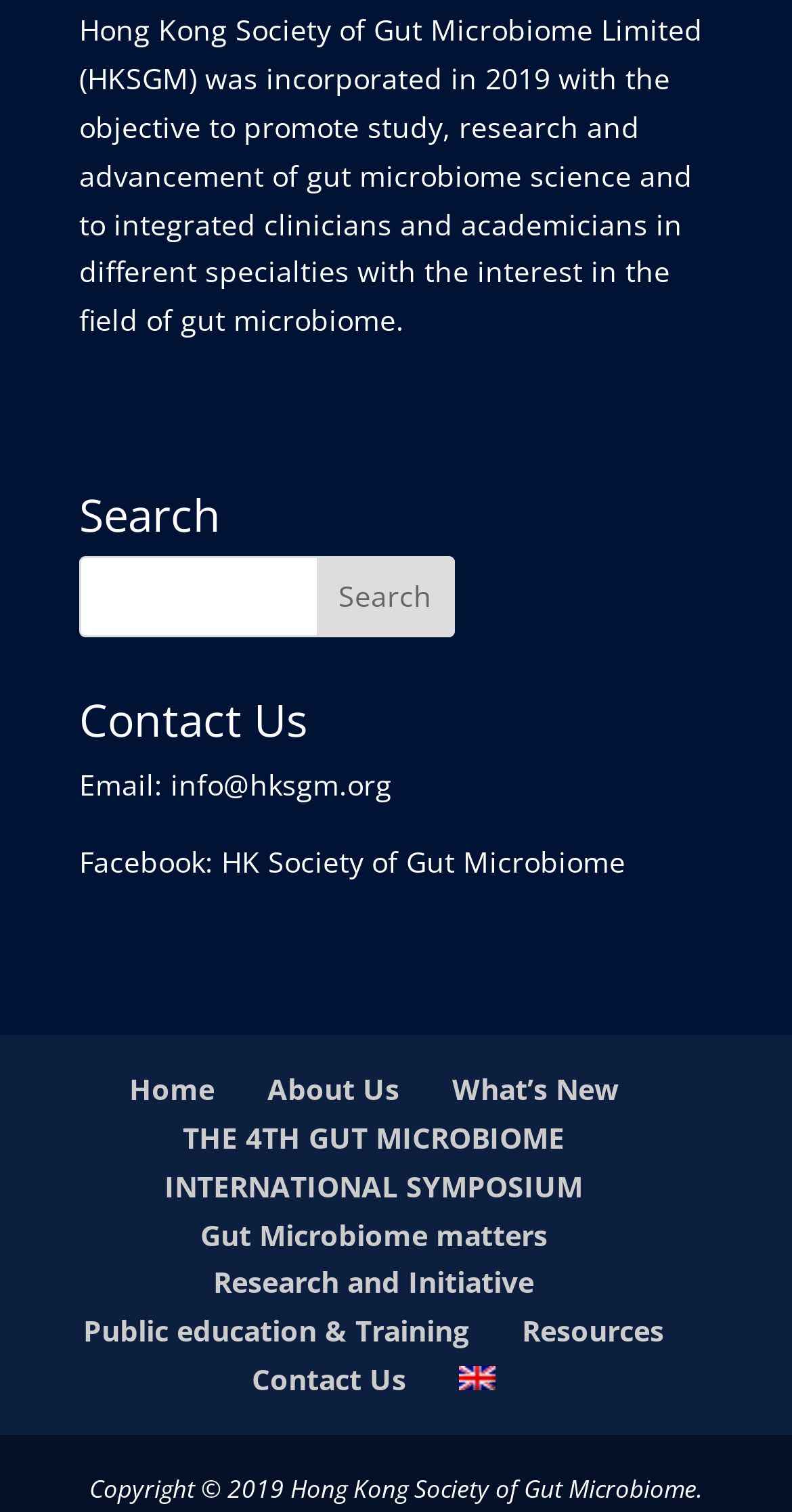Identify the bounding box for the UI element specified in this description: "What’s New". The coordinates must be four float numbers between 0 and 1, formatted as [left, top, right, bottom].

[0.571, 0.708, 0.781, 0.733]